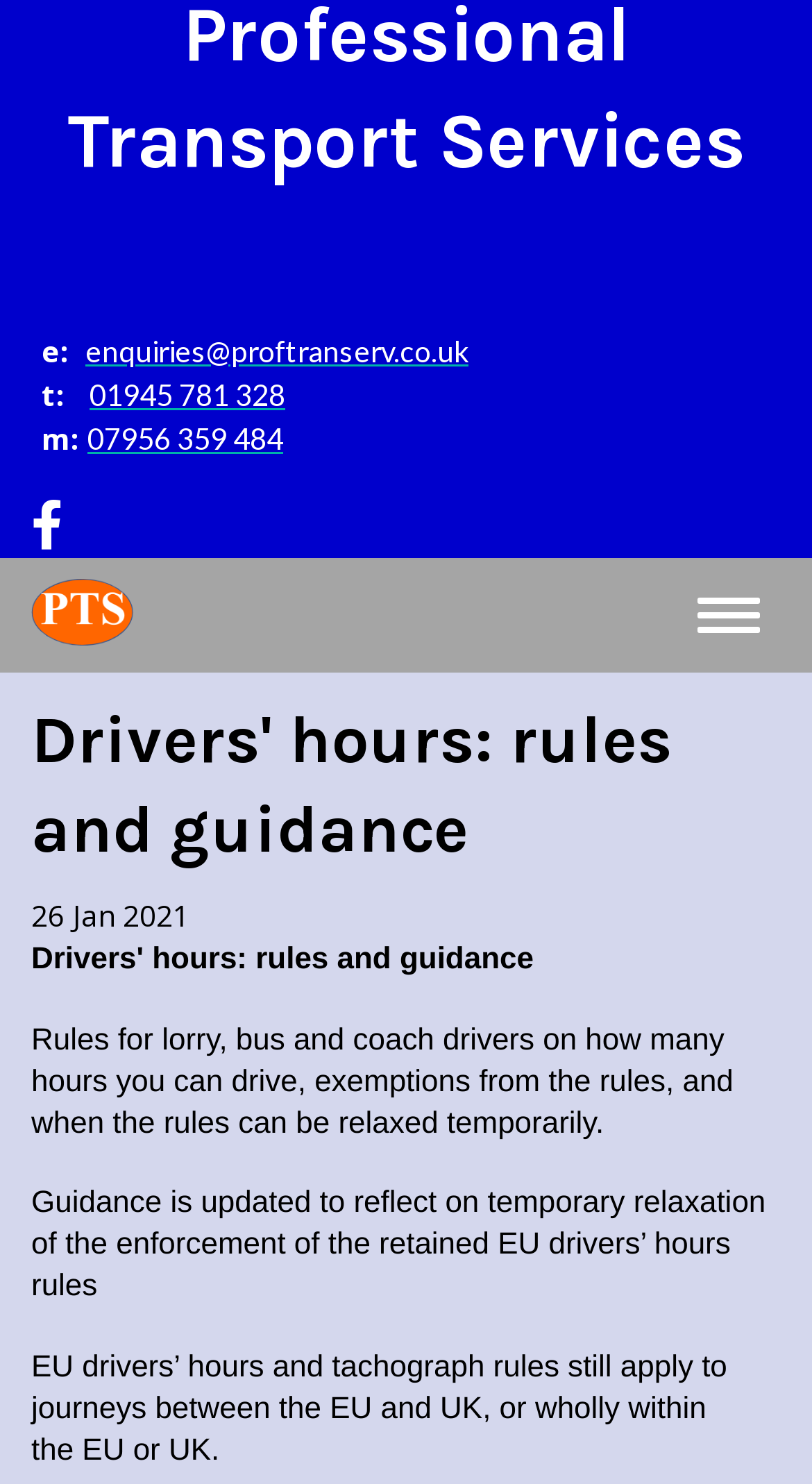Provide the bounding box coordinates of the HTML element this sentence describes: "enquiries@proftranserv.co.uk". The bounding box coordinates consist of four float numbers between 0 and 1, i.e., [left, top, right, bottom].

[0.105, 0.224, 0.577, 0.248]